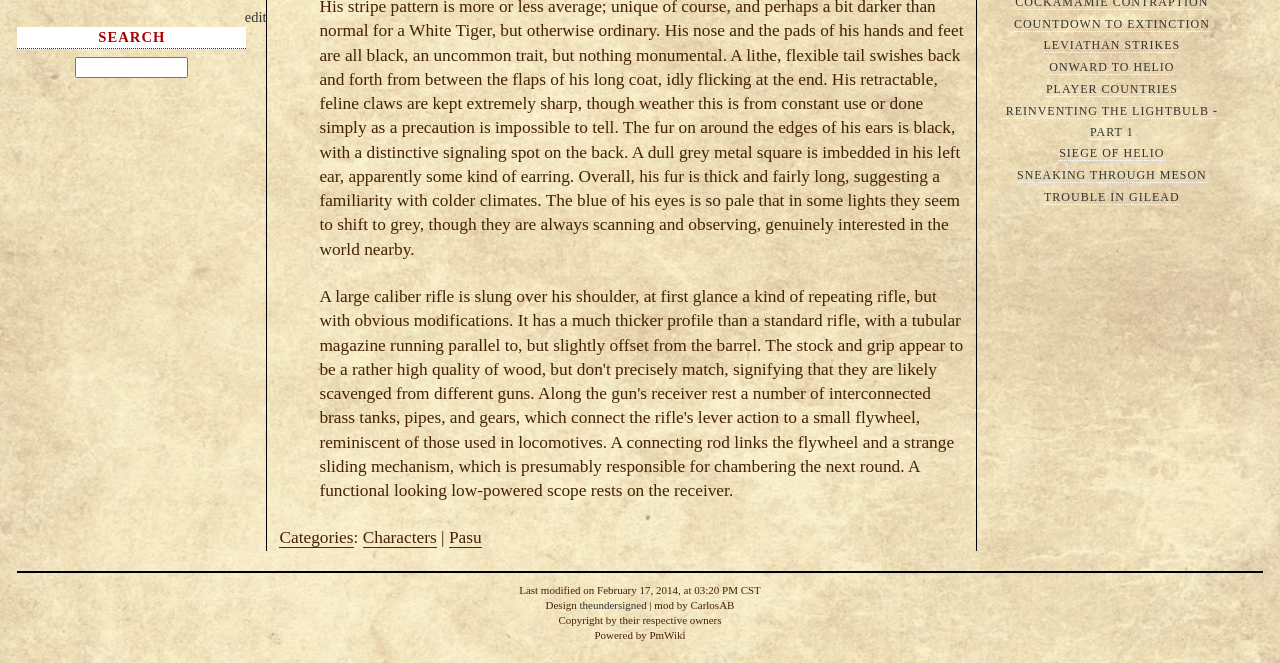From the screenshot, find the bounding box of the UI element matching this description: "Pasu". Supply the bounding box coordinates in the form [left, top, right, bottom], each a float between 0 and 1.

[0.351, 0.797, 0.376, 0.827]